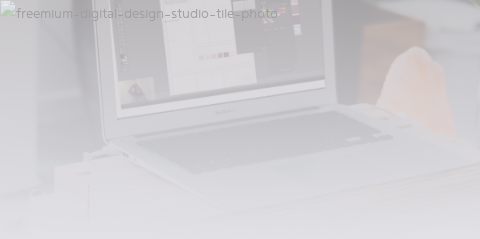Reply to the question with a single word or phrase:
What atmosphere is conveyed by the surrounding tones and textures?

Cozy and relaxed